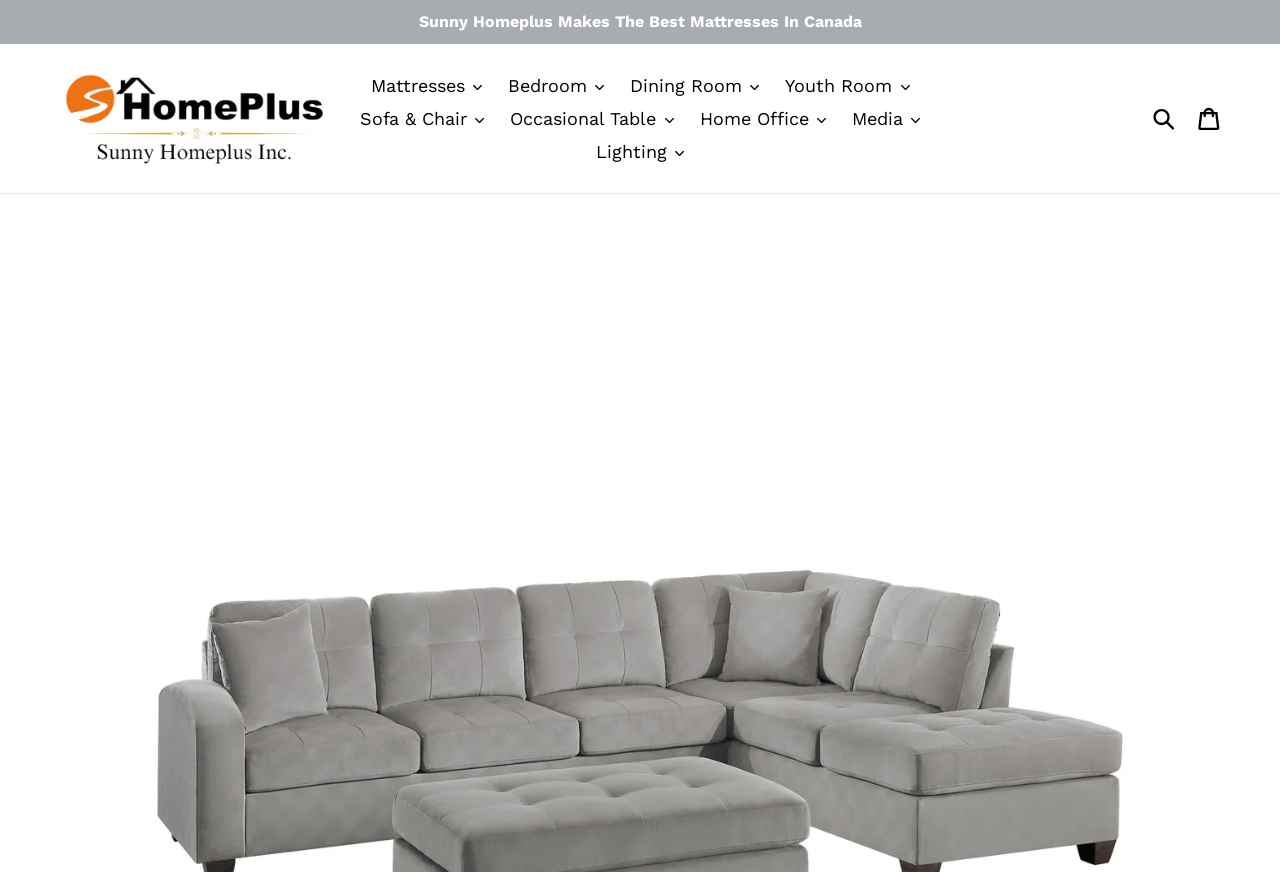Find the bounding box coordinates of the element's region that should be clicked in order to follow the given instruction: "Click on the Sunny Homeplus logo". The coordinates should consist of four float numbers between 0 and 1, i.e., [left, top, right, bottom].

[0.043, 0.079, 0.271, 0.193]